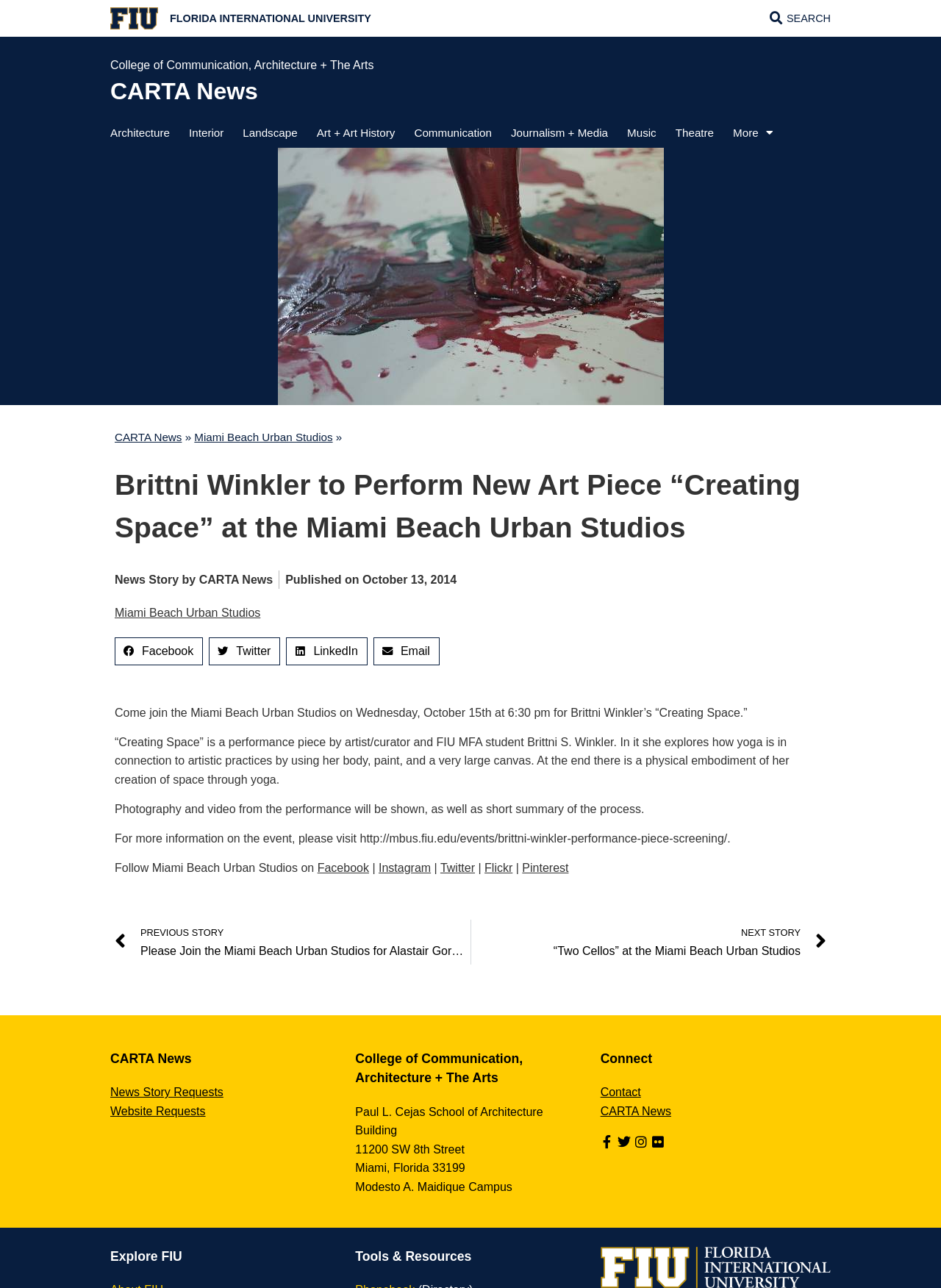Show the bounding box coordinates of the region that should be clicked to follow the instruction: "Load more posts."

None